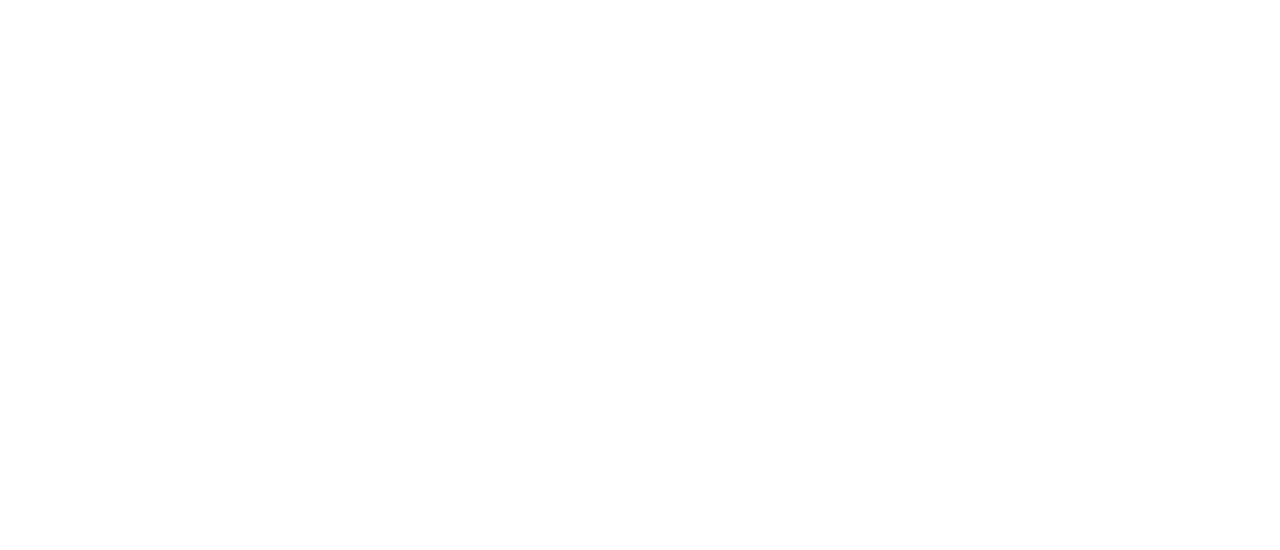How many strains are listed on the webpage?
Please provide a comprehensive answer based on the contents of the image.

There are three links at the top of the webpage, each with the text 'Read more about' followed by a strain name. The strain names are '8 Miles High', 'Arjan's Haze', and 'Aceh'. This suggests that there are three strains listed on the webpage.